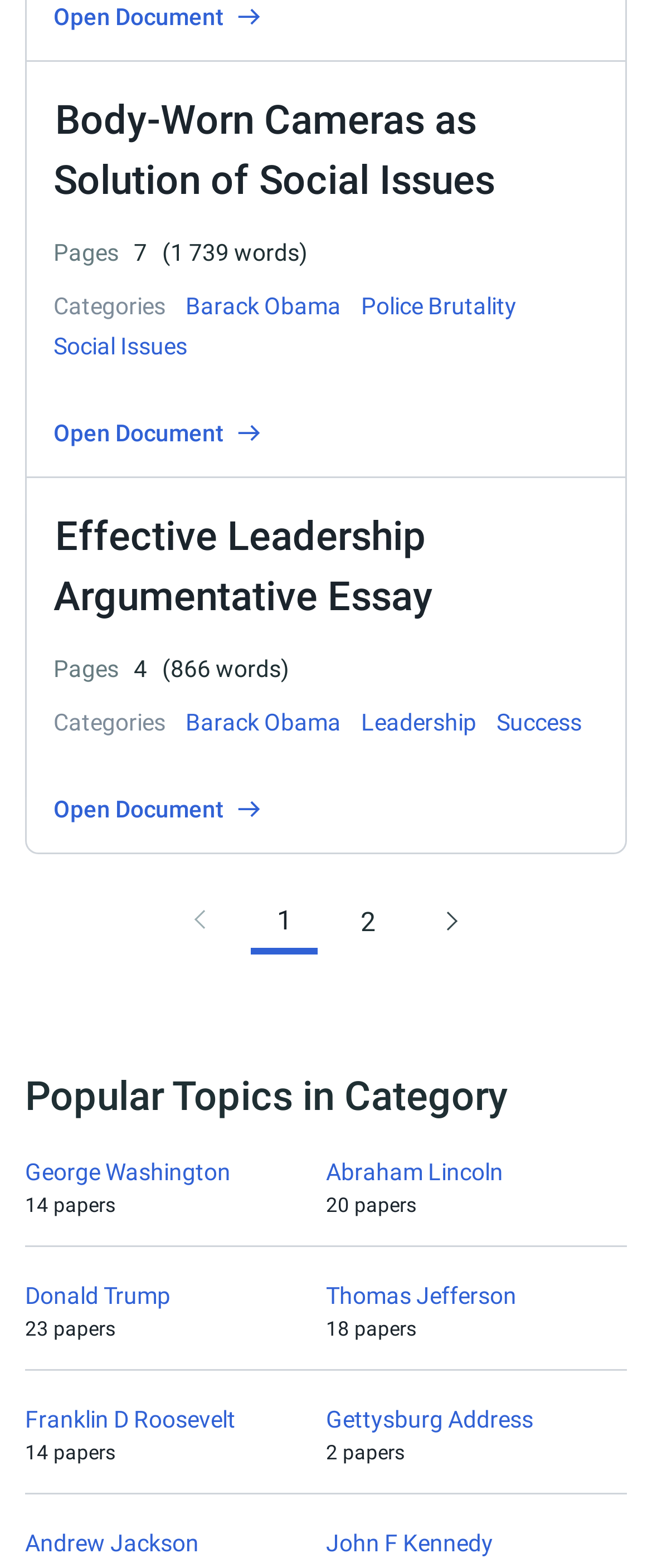Find the bounding box coordinates of the element I should click to carry out the following instruction: "Explore Oxford".

None